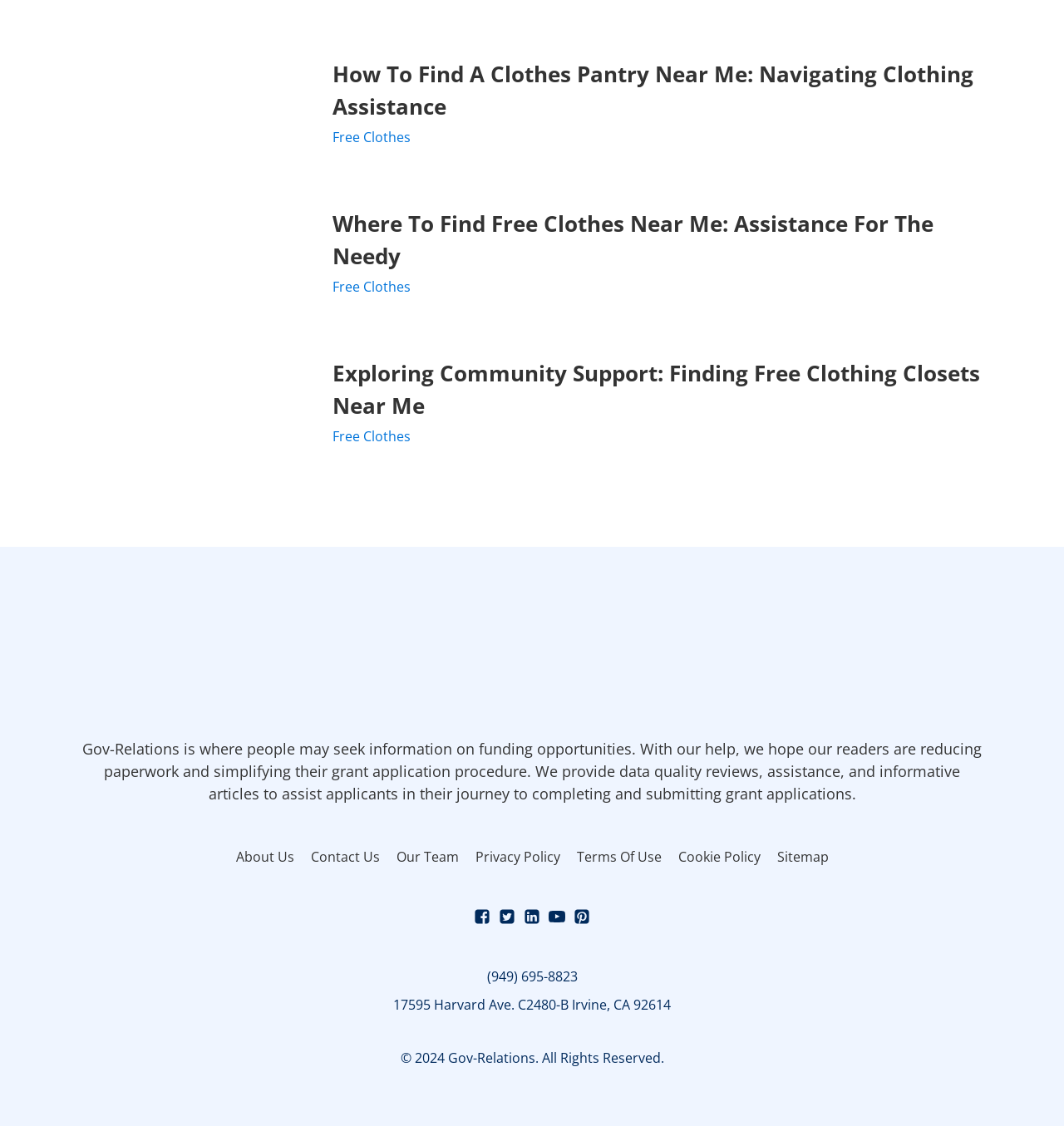Identify the bounding box coordinates necessary to click and complete the given instruction: "Click on 'How To Find A Clothes Pantry Near Me: Navigating Clothing Assistance'".

[0.074, 0.036, 0.287, 0.146]